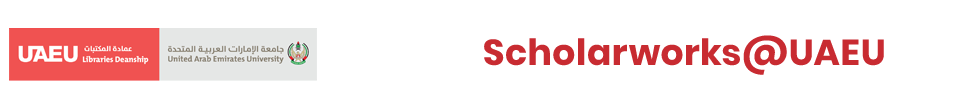Give a concise answer of one word or phrase to the question: 
What language is the text 'Libraries Deanship' translated from?

Arabic